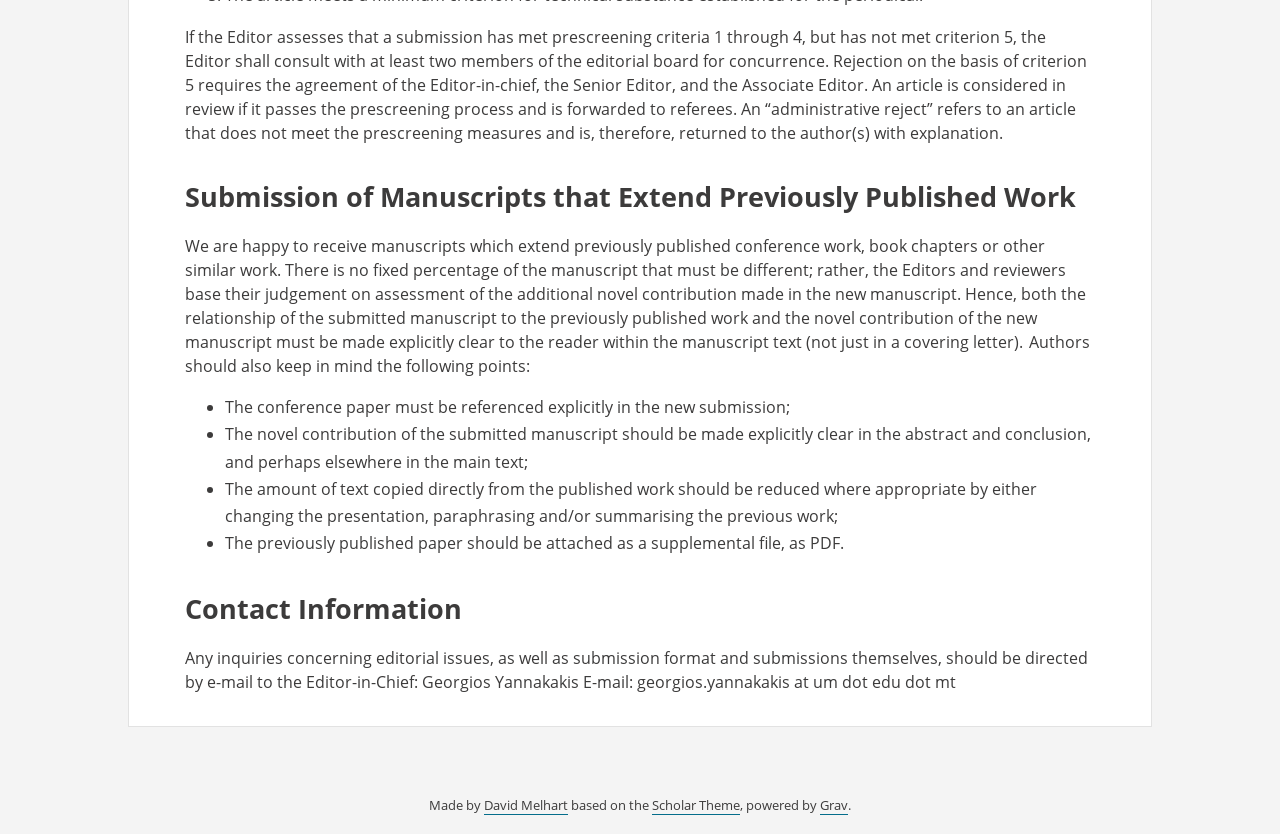Based on the element description: "Scholar Theme", identify the bounding box coordinates for this UI element. The coordinates must be four float numbers between 0 and 1, listed as [left, top, right, bottom].

[0.509, 0.955, 0.578, 0.977]